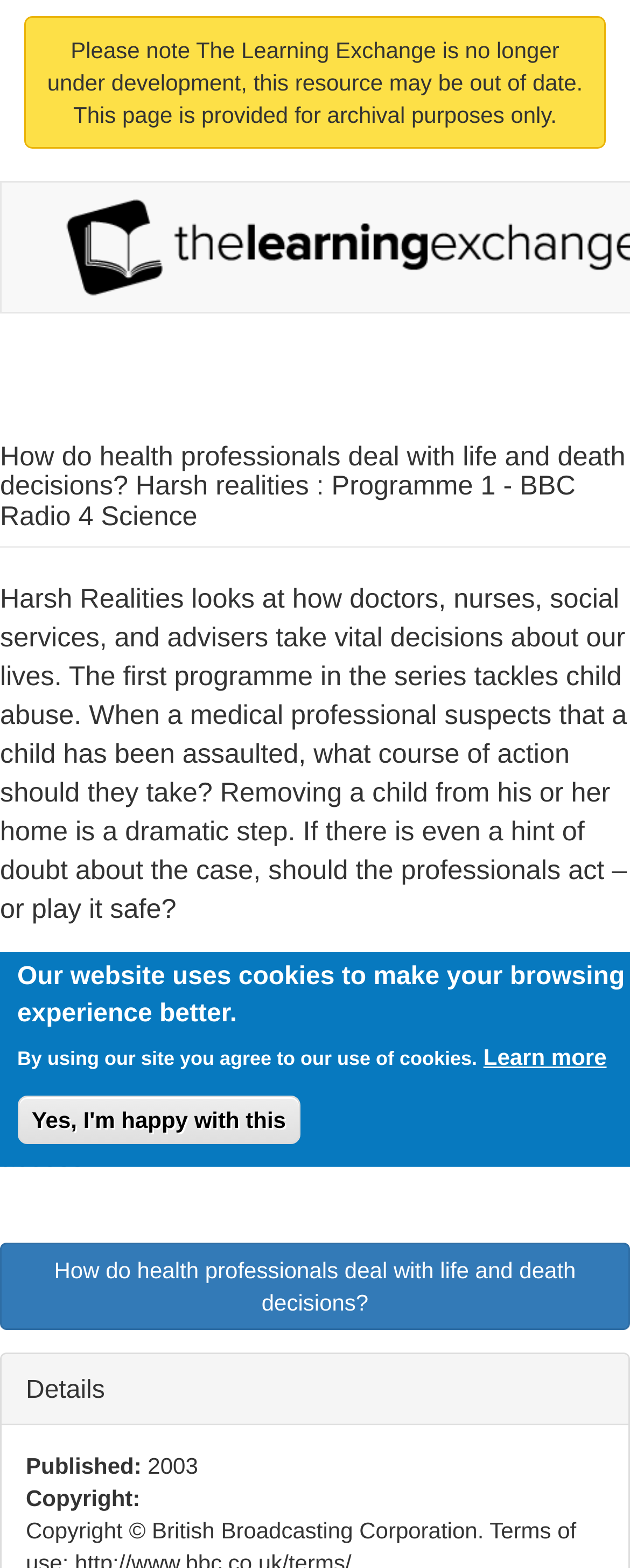Determine the title of the webpage and give its text content.

How do health professionals deal with life and death decisions? Harsh realities : Programme 1 - BBC Radio 4 Science